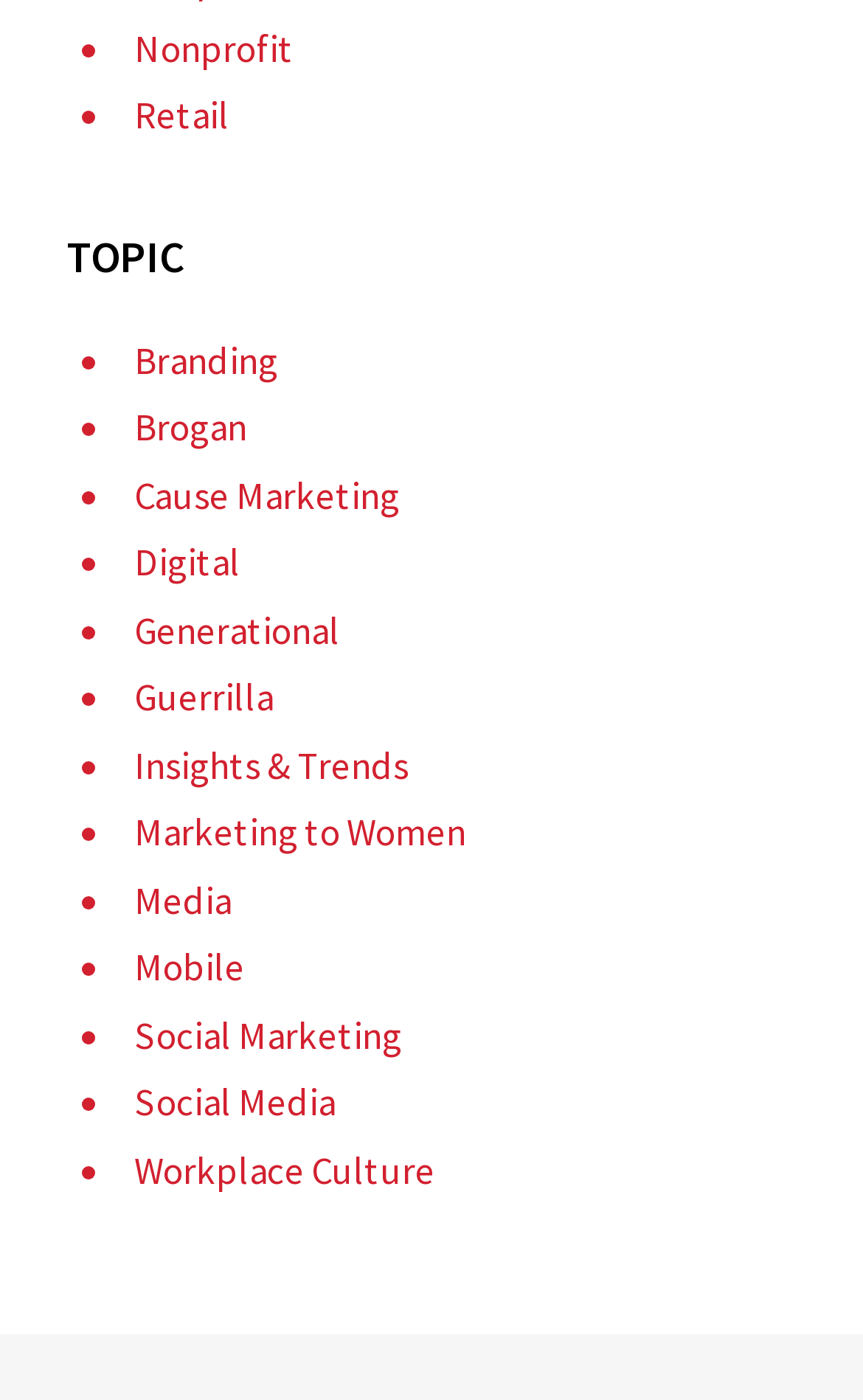How many topics start with the letter 'S'?
Provide an in-depth answer to the question, covering all aspects.

I searched for topics starting with the letter 'S' and found 'Social Marketing', 'Social Media', and no more, so there are 3 topics that start with the letter 'S'.